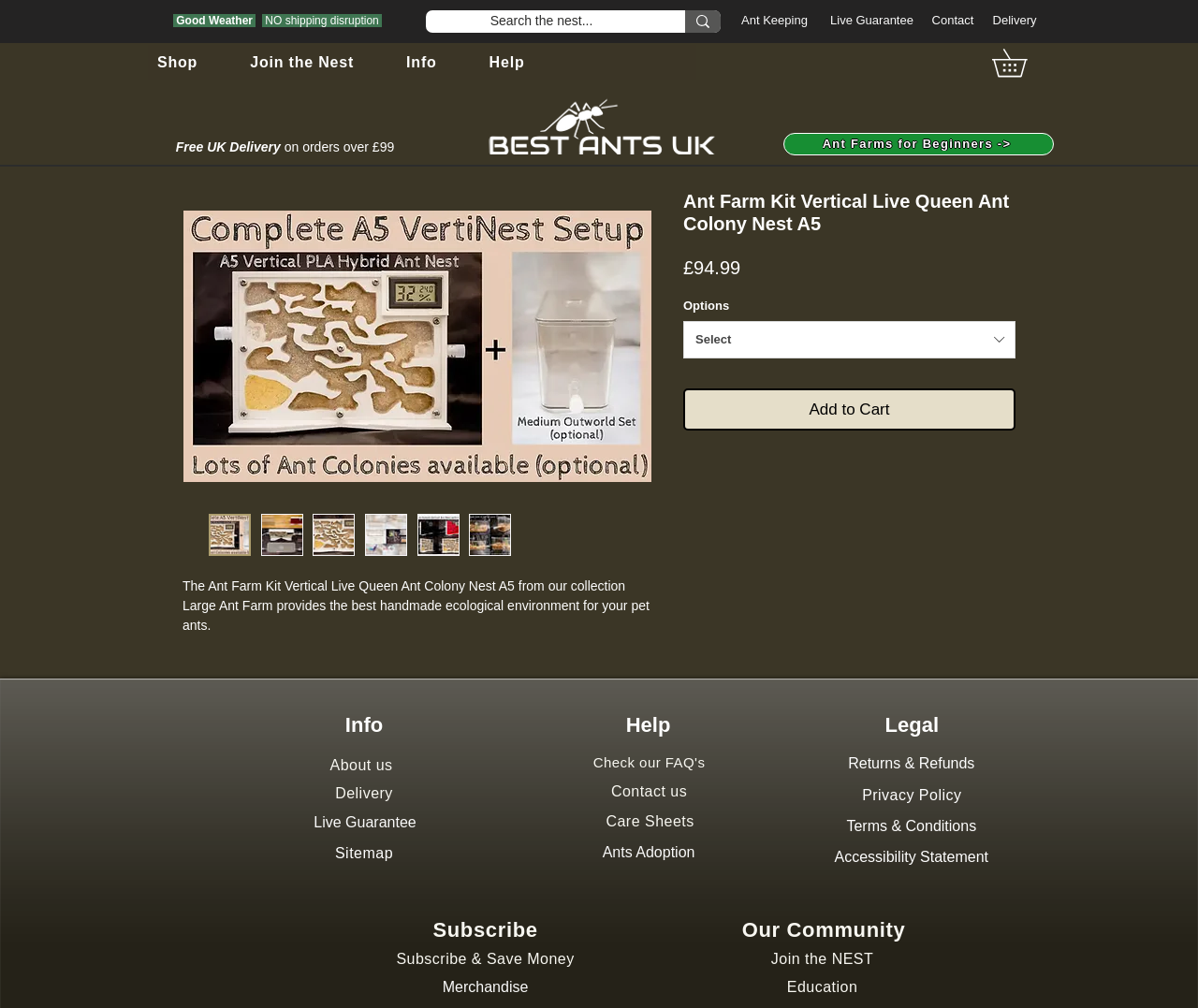Extract the primary headline from the webpage and present its text.

Ant Farm Kit Vertical Live Queen Ant Colony Nest A5